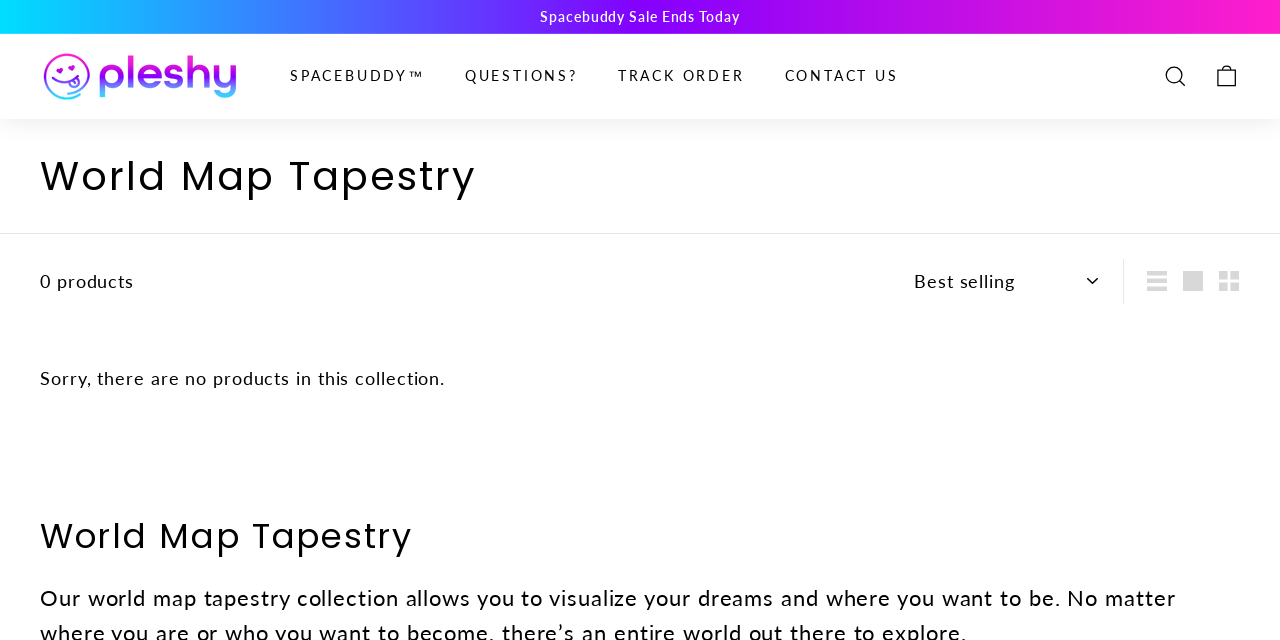What is the current sort option?
Using the image as a reference, answer the question with a short word or phrase.

Sort